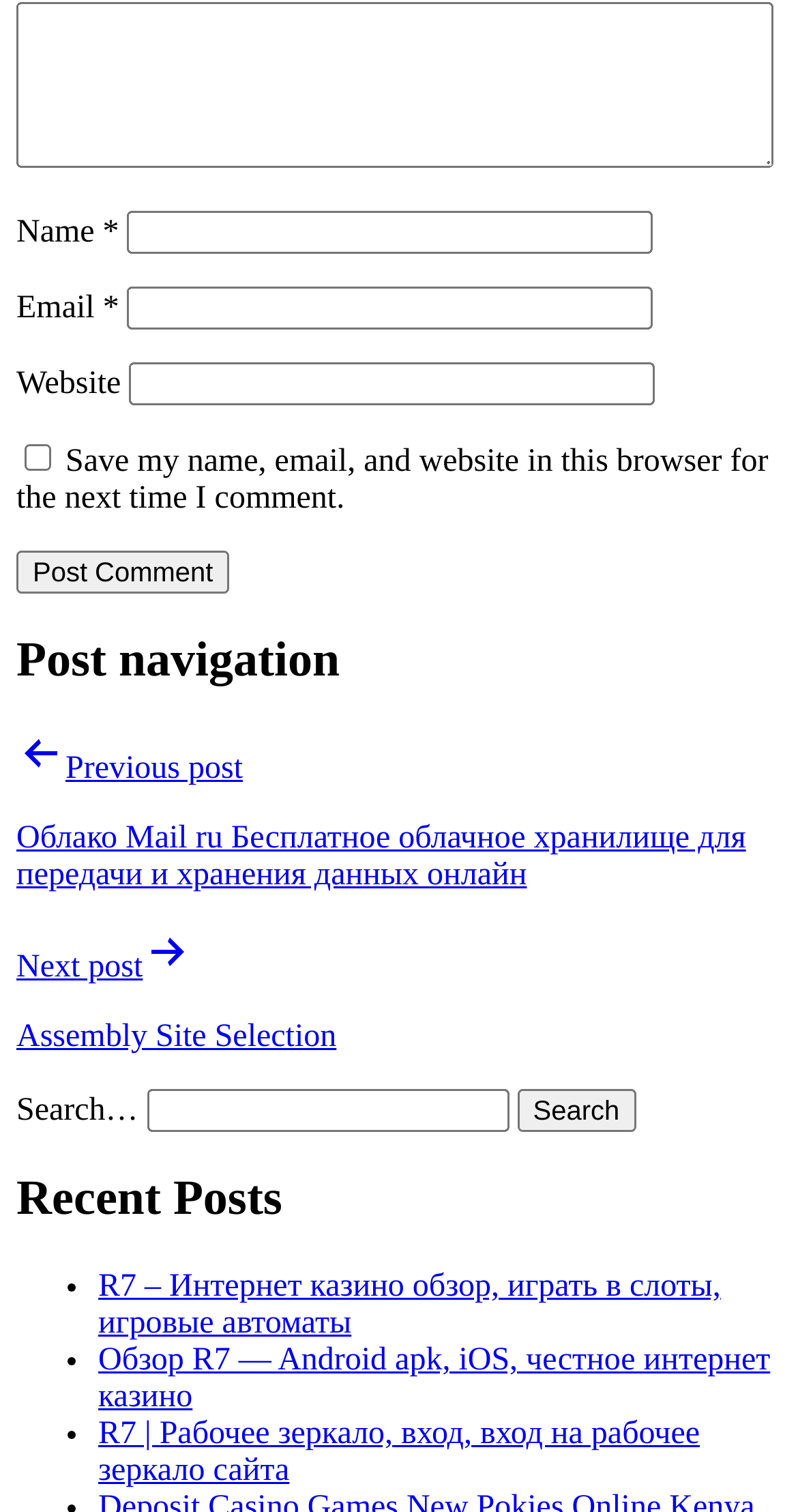Specify the bounding box coordinates of the element's area that should be clicked to execute the given instruction: "Go to the previous post". The coordinates should be four float numbers between 0 and 1, i.e., [left, top, right, bottom].

[0.021, 0.483, 0.979, 0.592]